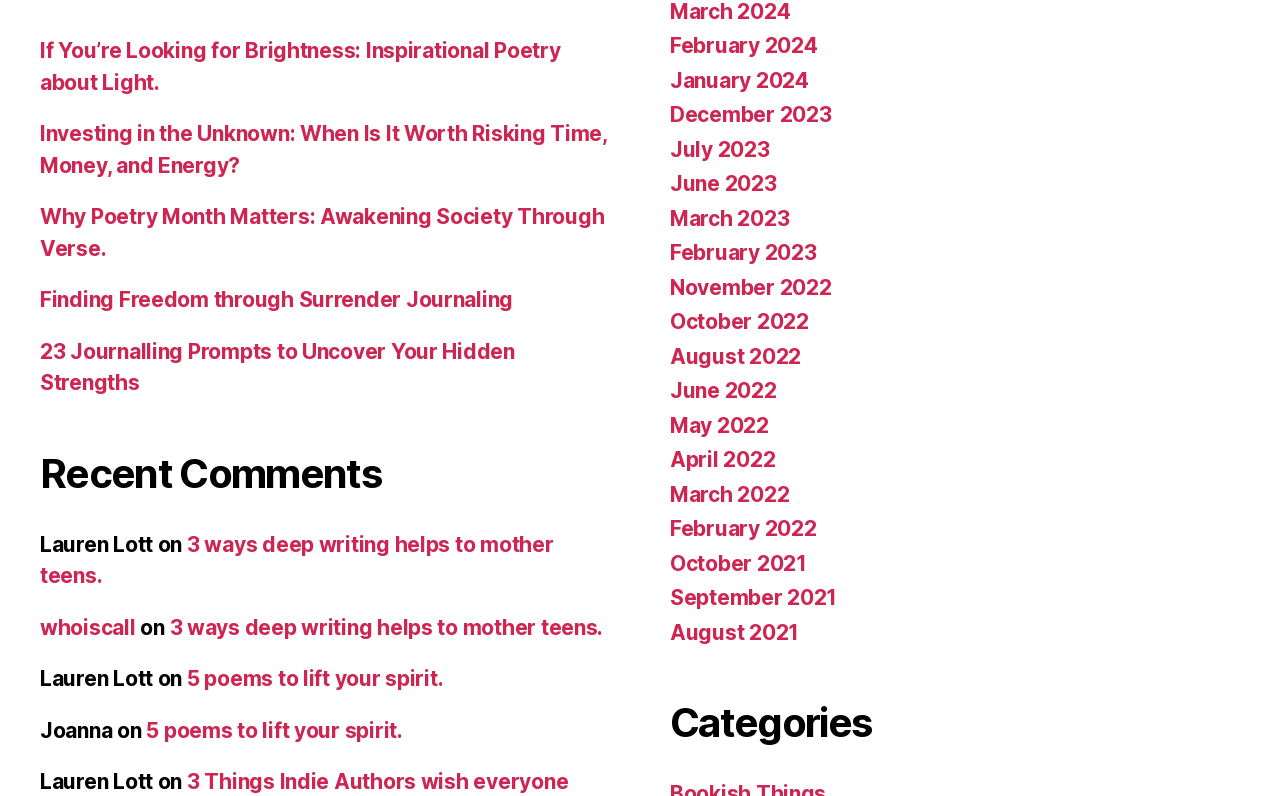Using the description: "Finding Freedom through Surrender Journaling", identify the bounding box of the corresponding UI element in the screenshot.

[0.031, 0.359, 0.401, 0.39]